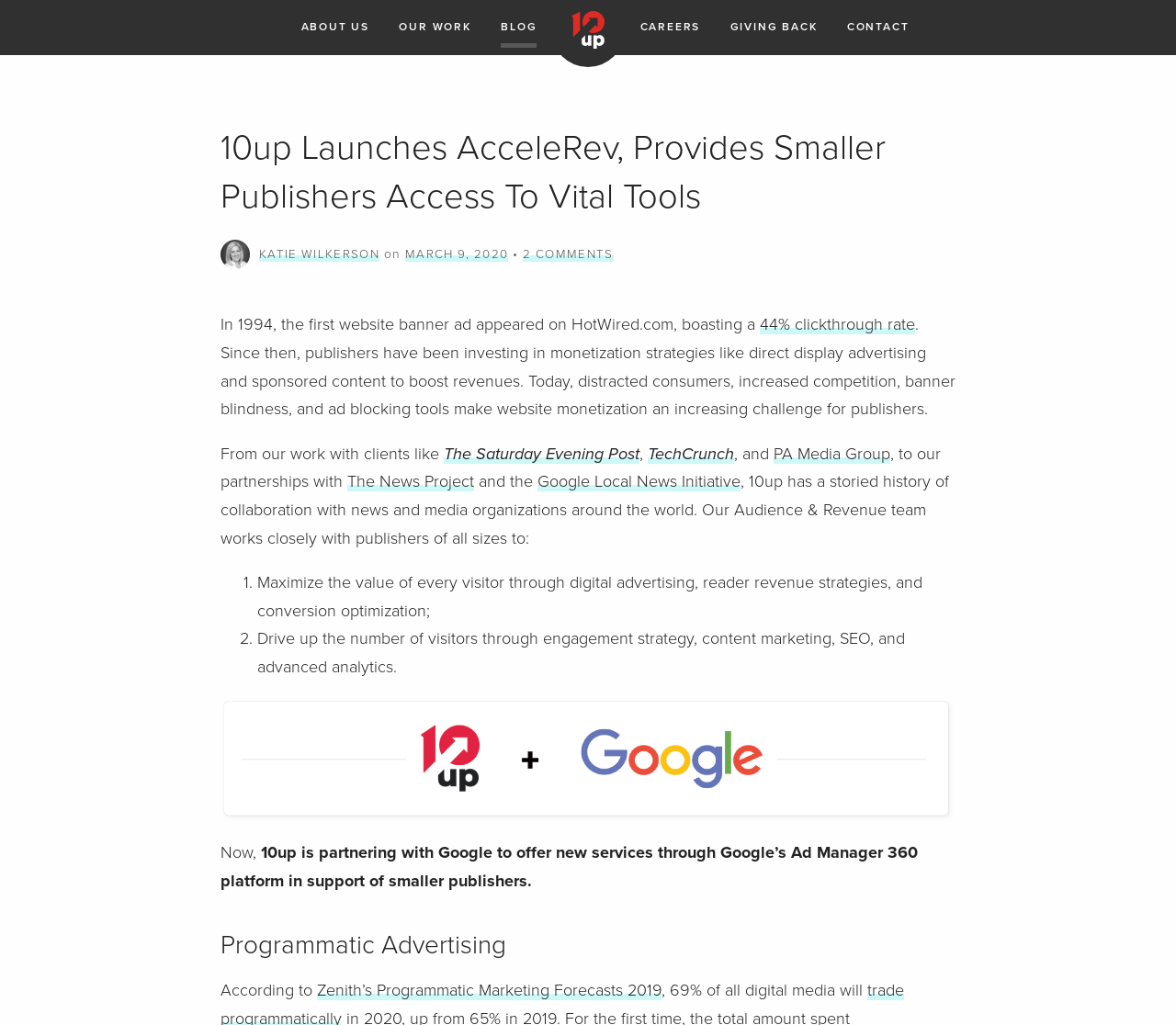What is the purpose of 10up's Audience & Revenue team?
From the image, respond using a single word or phrase.

To help publishers